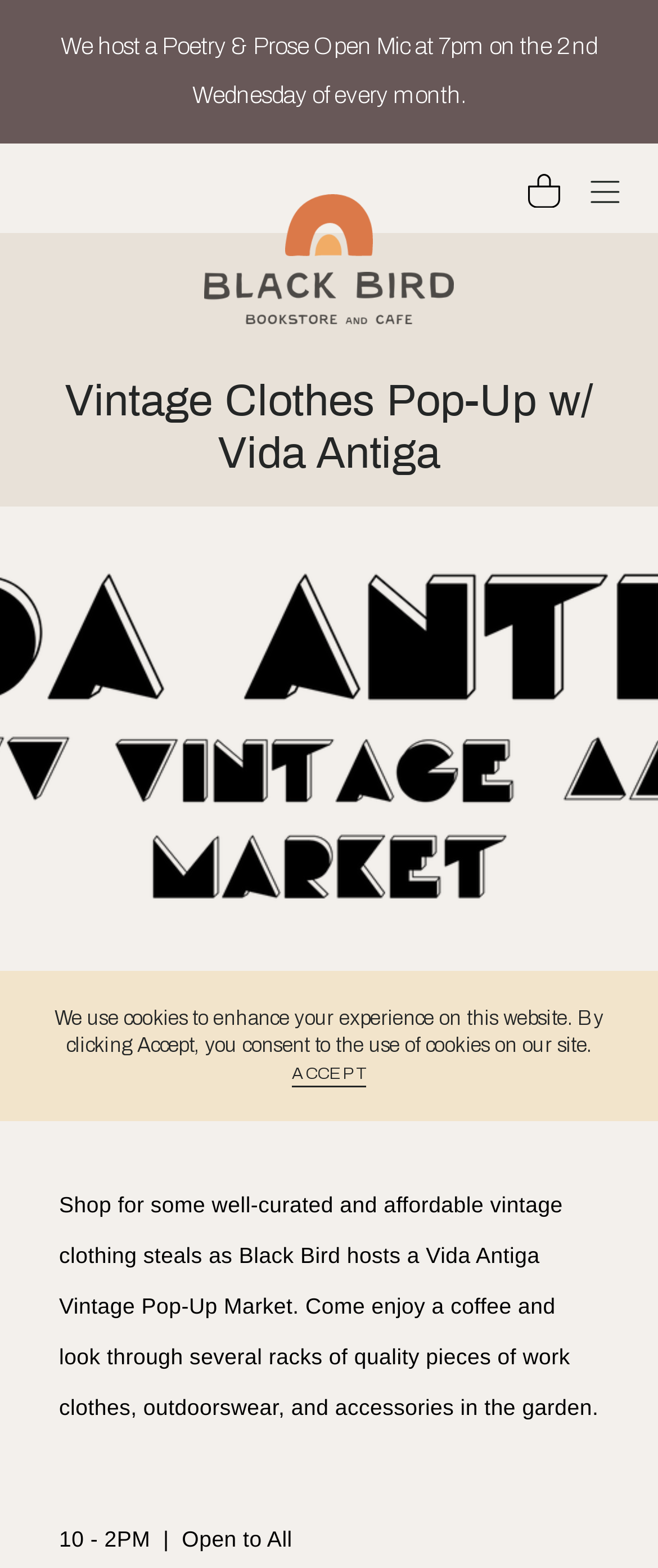What is the event hosted at 7pm on the 2nd Wednesday? Using the information from the screenshot, answer with a single word or phrase.

Poetry & Prose Open Mic